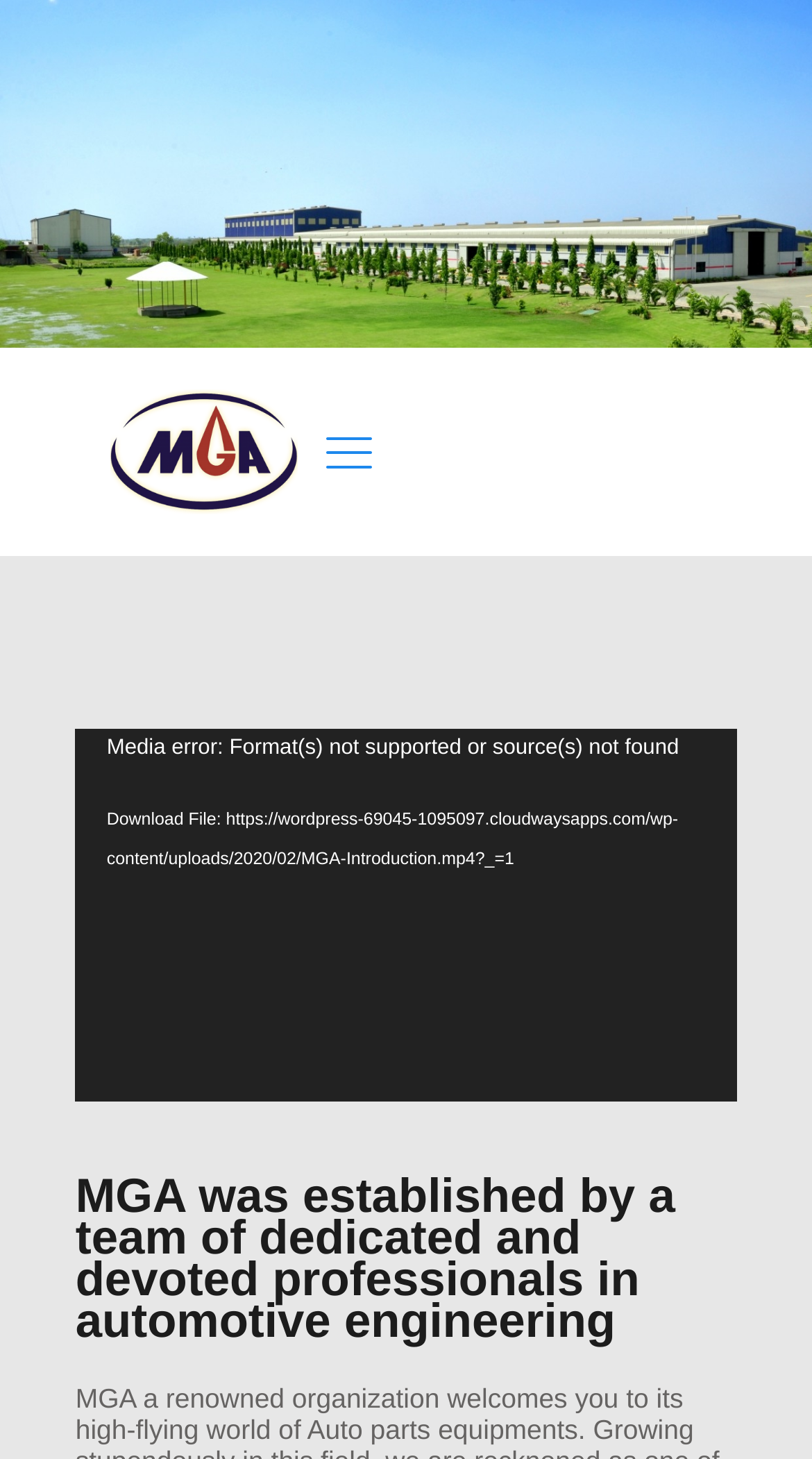What is the name of the company established by a team of dedicated professionals? Refer to the image and provide a one-word or short phrase answer.

MGA